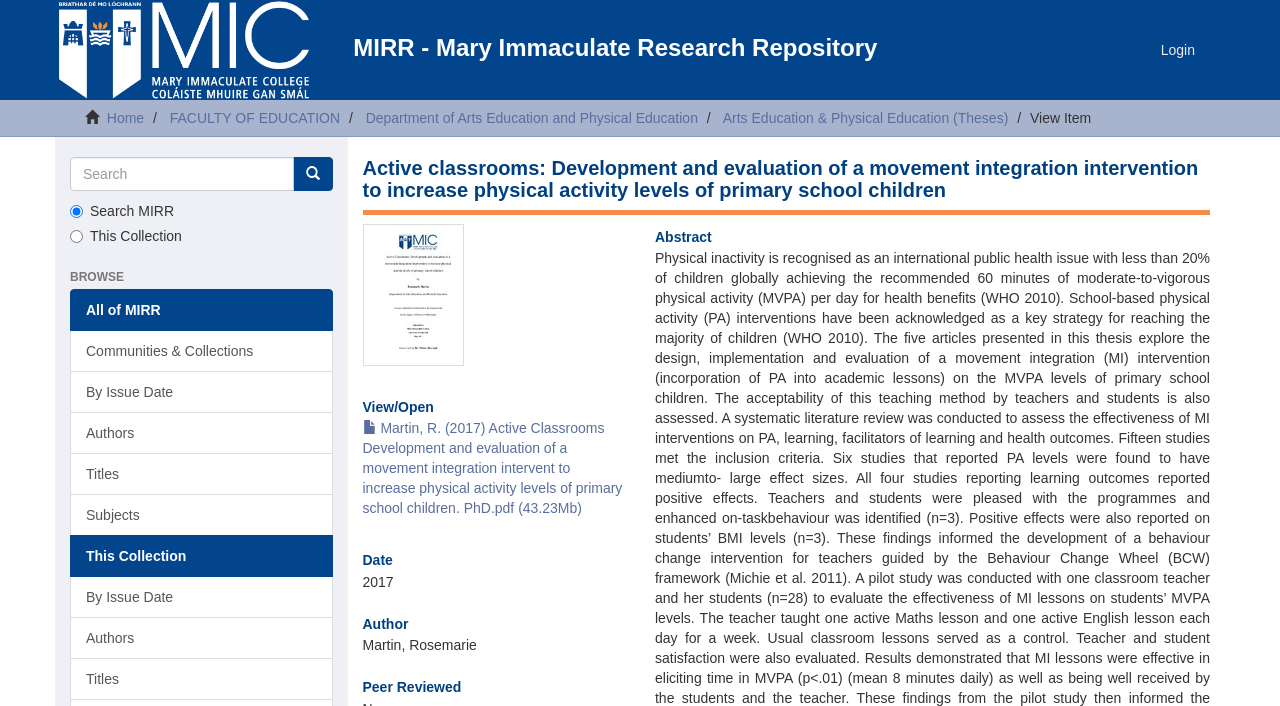Please specify the bounding box coordinates of the area that should be clicked to accomplish the following instruction: "Browse by issue date". The coordinates should consist of four float numbers between 0 and 1, i.e., [left, top, right, bottom].

[0.055, 0.526, 0.26, 0.585]